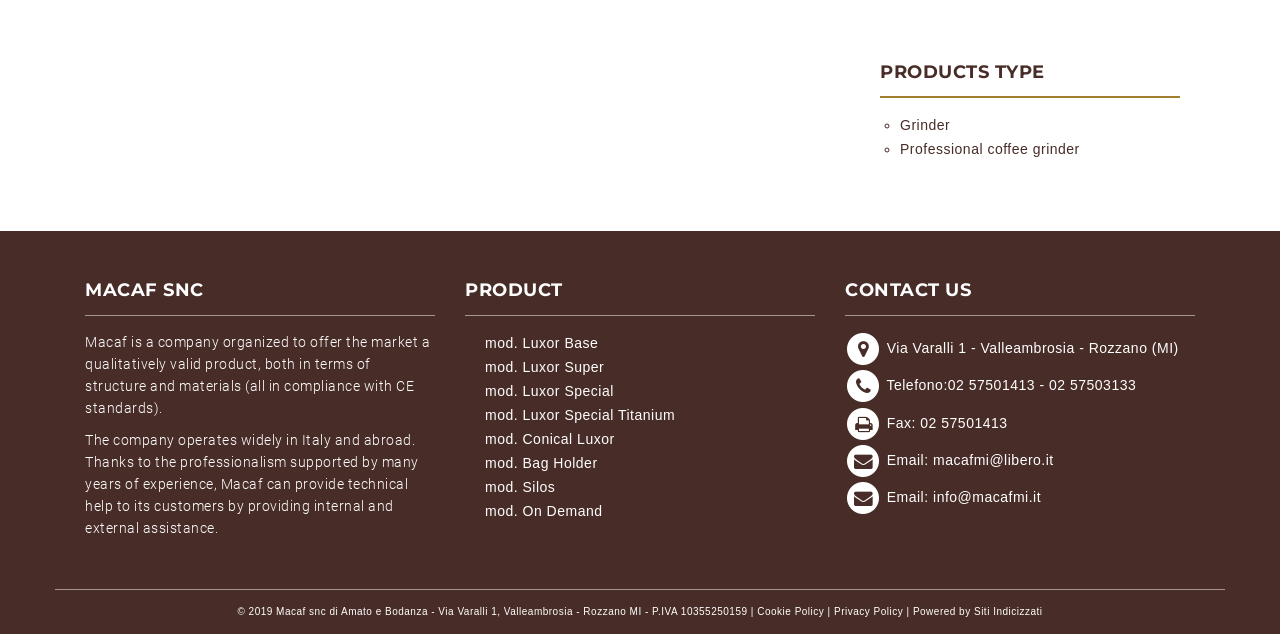Locate the bounding box of the UI element defined by this description: "https://doi.org/10.1080/23808985.2022.2096662". The coordinates should be given as four float numbers between 0 and 1, formatted as [left, top, right, bottom].

None